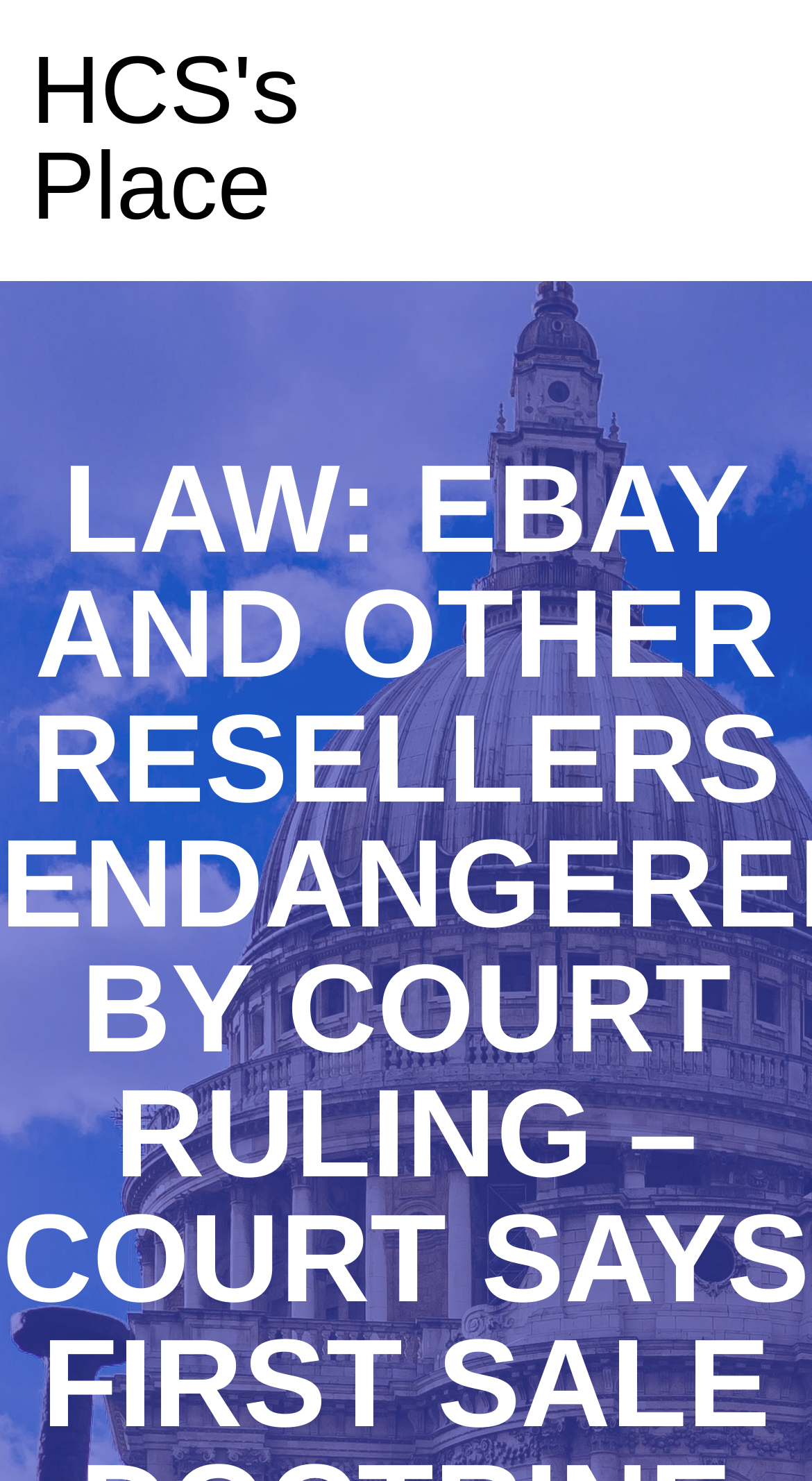Predict the bounding box for the UI component with the following description: "HCS's Place".

[0.038, 0.028, 0.462, 0.157]